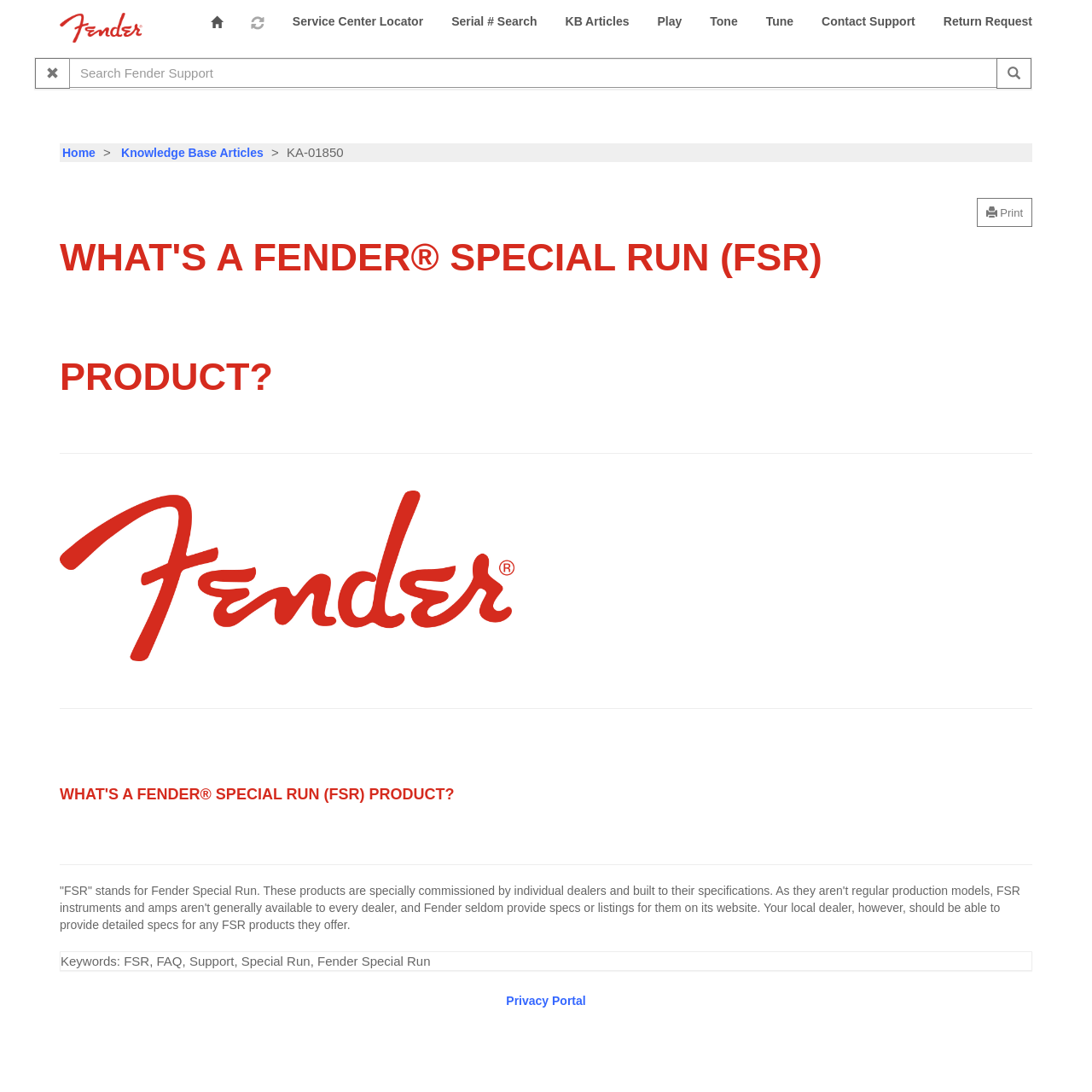Pinpoint the bounding box coordinates of the clickable element to carry out the following instruction: "Contact Support."

[0.741, 0.0, 0.85, 0.039]